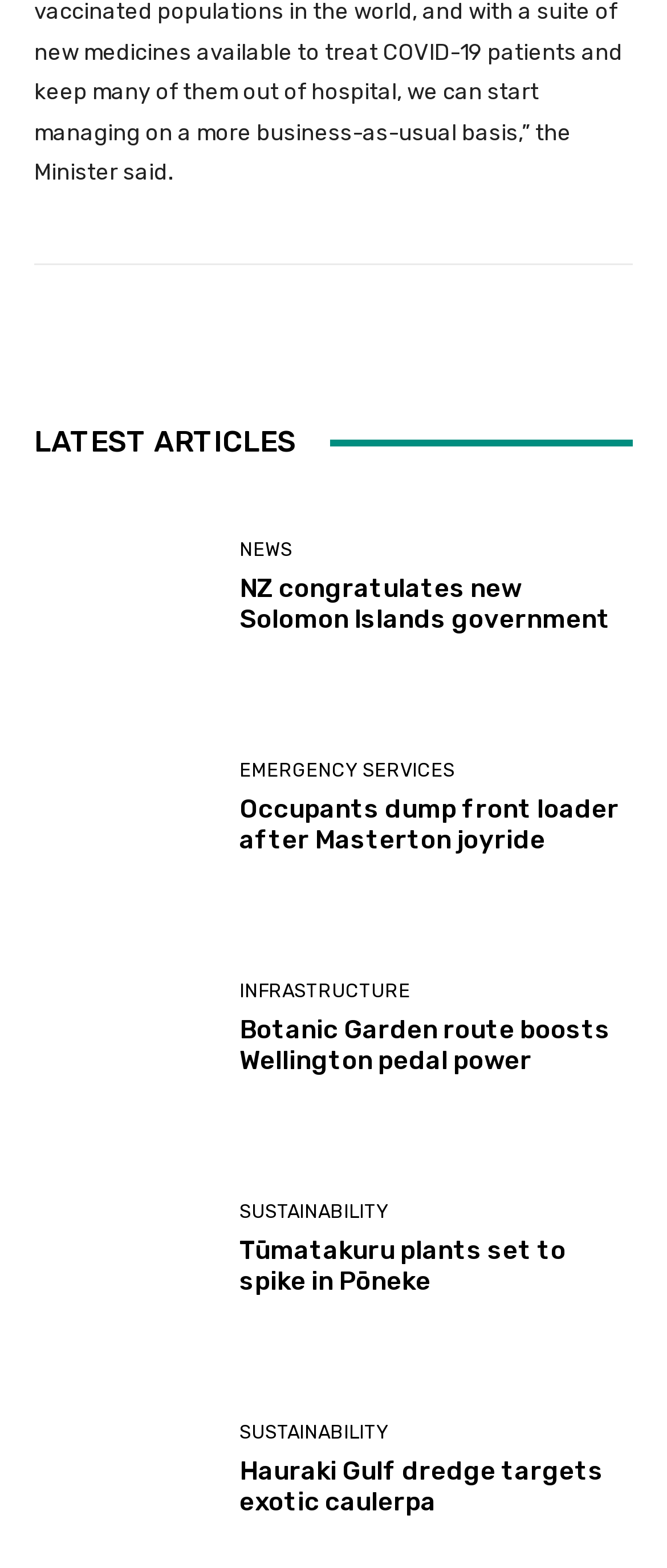How many article links are on the page?
Examine the image closely and answer the question with as much detail as possible.

I counted the number of link elements with OCR text that appears to be article titles, such as 'NZ congratulates new Solomon Islands government' and 'Occupants dump front loader after Masterton joyride'. There are 8 such links on the page.